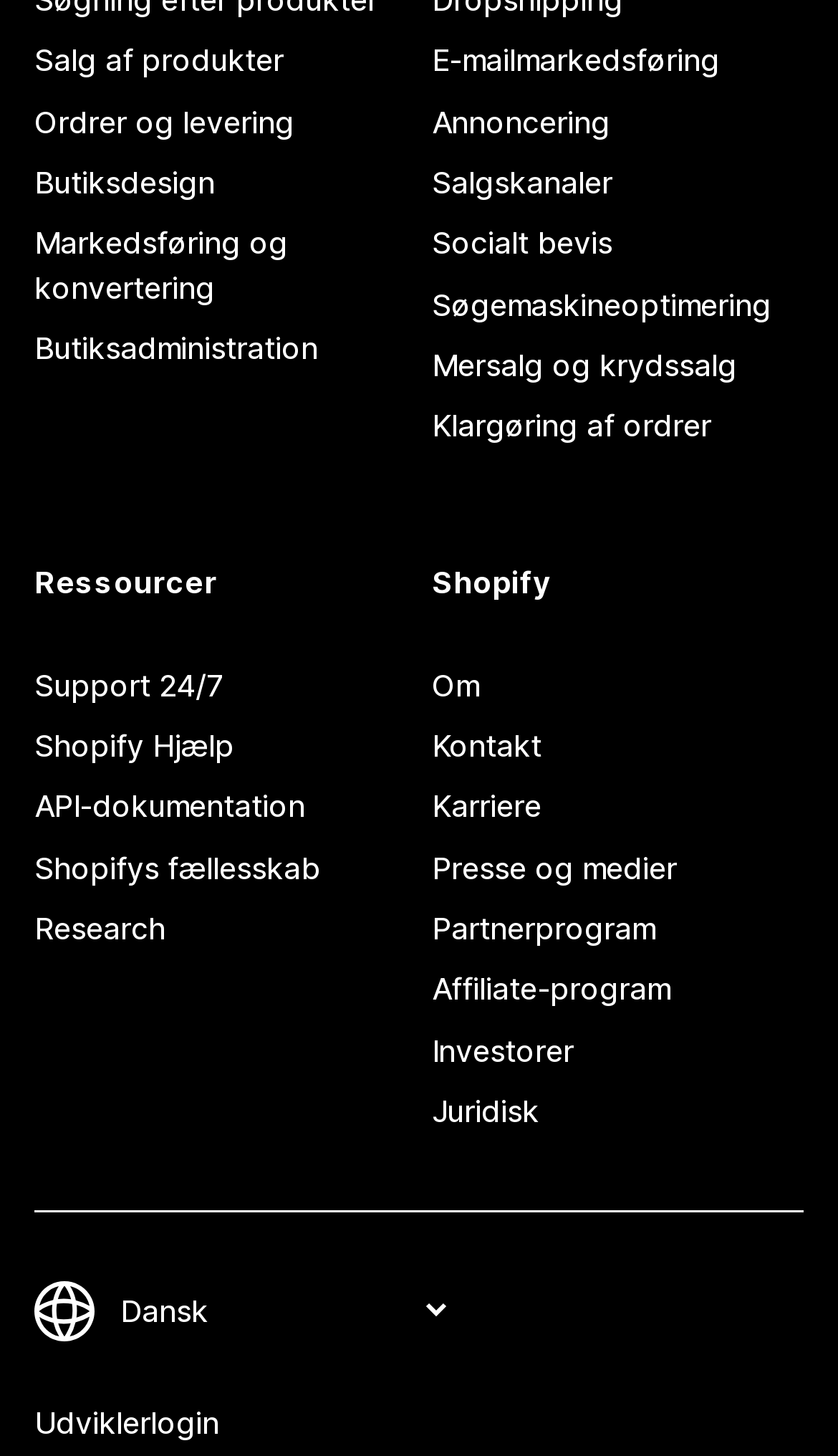Please locate the clickable area by providing the bounding box coordinates to follow this instruction: "Learn about Shopify".

[0.515, 0.45, 0.959, 0.492]